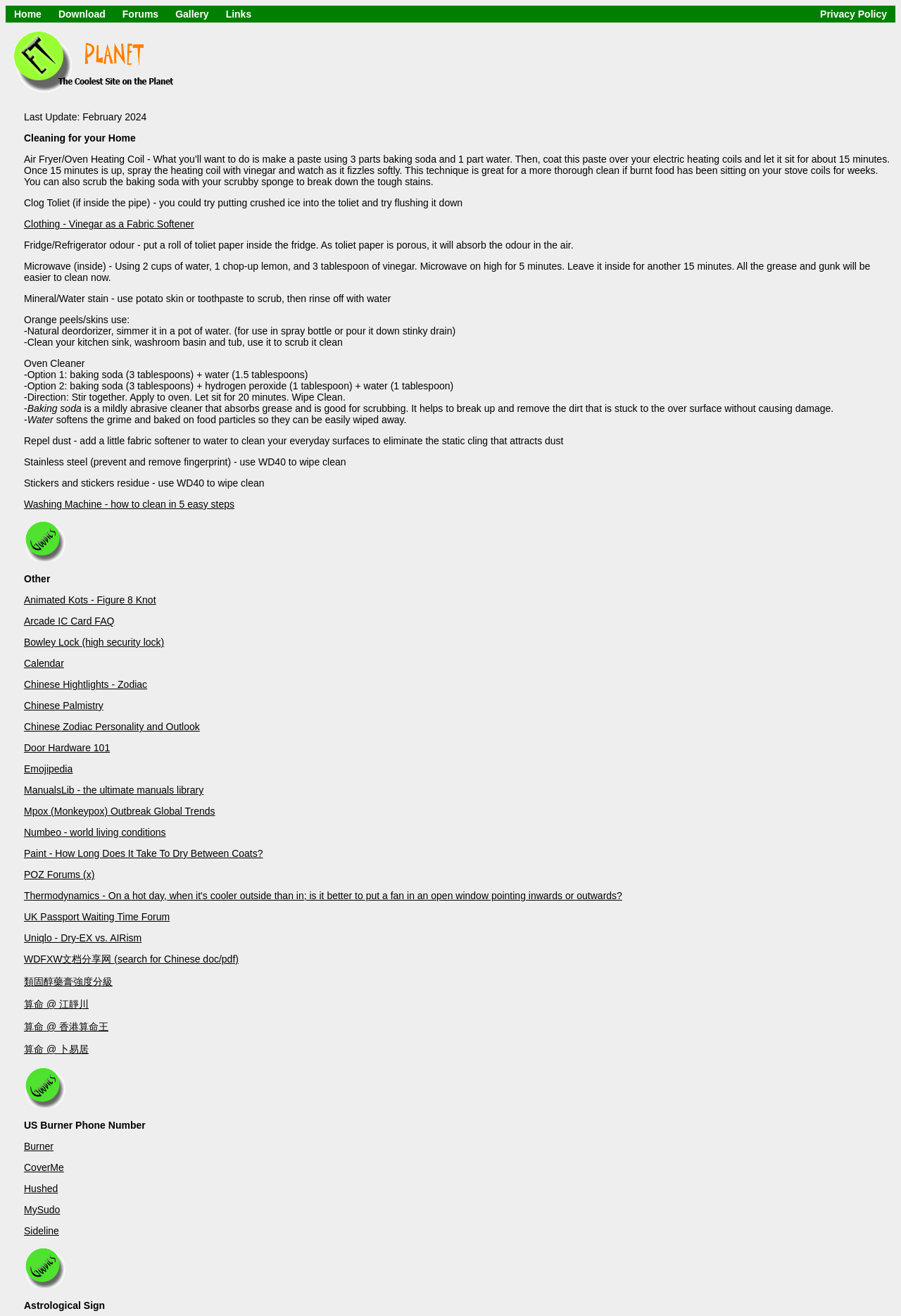What is the purpose of baking soda in oven cleaning?
Please give a detailed and thorough answer to the question, covering all relevant points.

According to the text on the webpage, baking soda is a mildly abrasive cleaner that absorbs grease and is good for scrubbing. It helps to break up and remove the dirt that is stuck to the oven surface without causing damage.